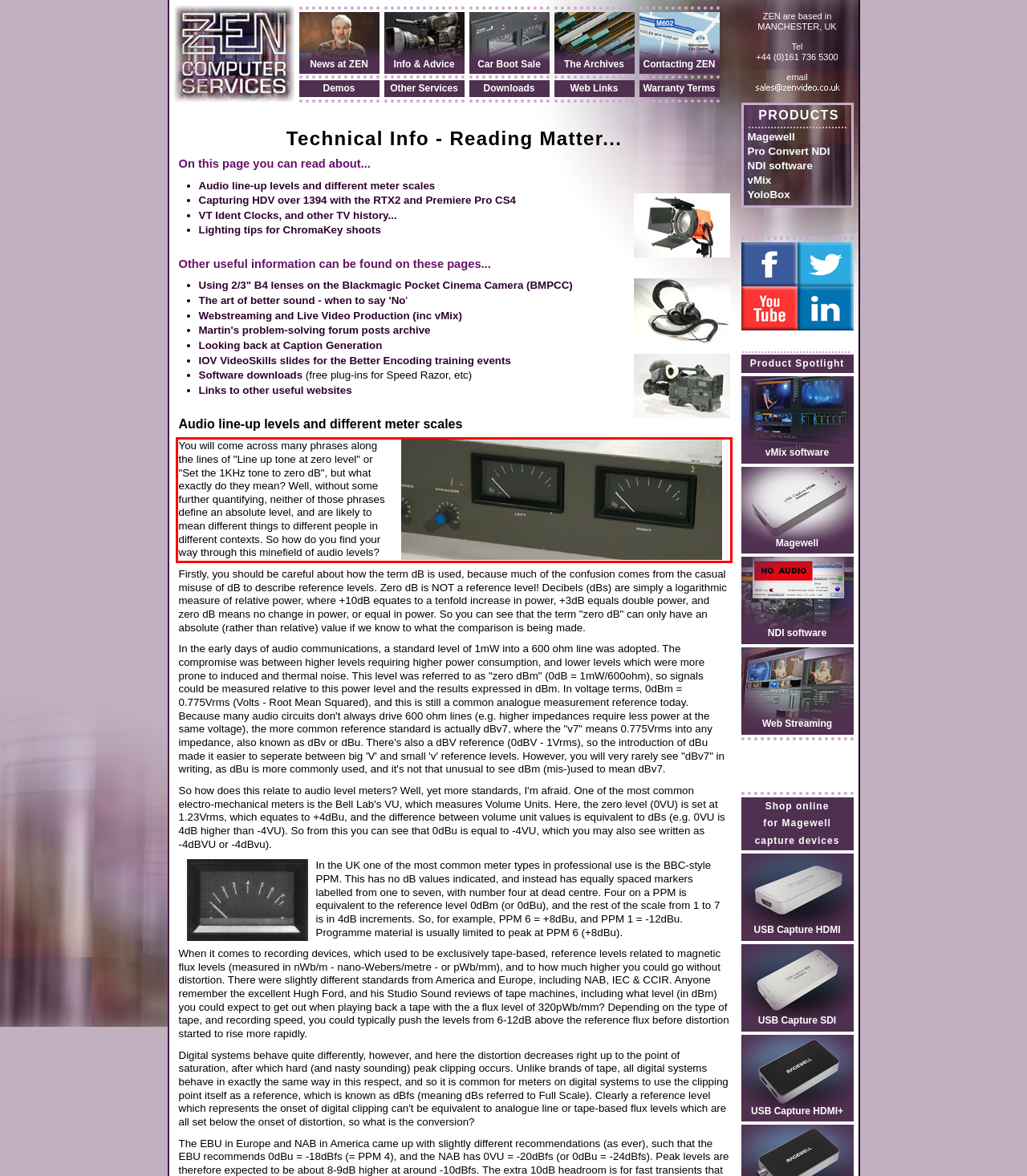Given the screenshot of a webpage, identify the red rectangle bounding box and recognize the text content inside it, generating the extracted text.

You will come across many phrases along the lines of "Line up tone at zero level" or "Set the 1KHz tone to zero dB", but what exactly do they mean? Well, without some further quantifying, neither of those phrases define an absolute level, and are likely to mean different things to different people in different contexts. So how do you find your way through this minefield of audio levels?